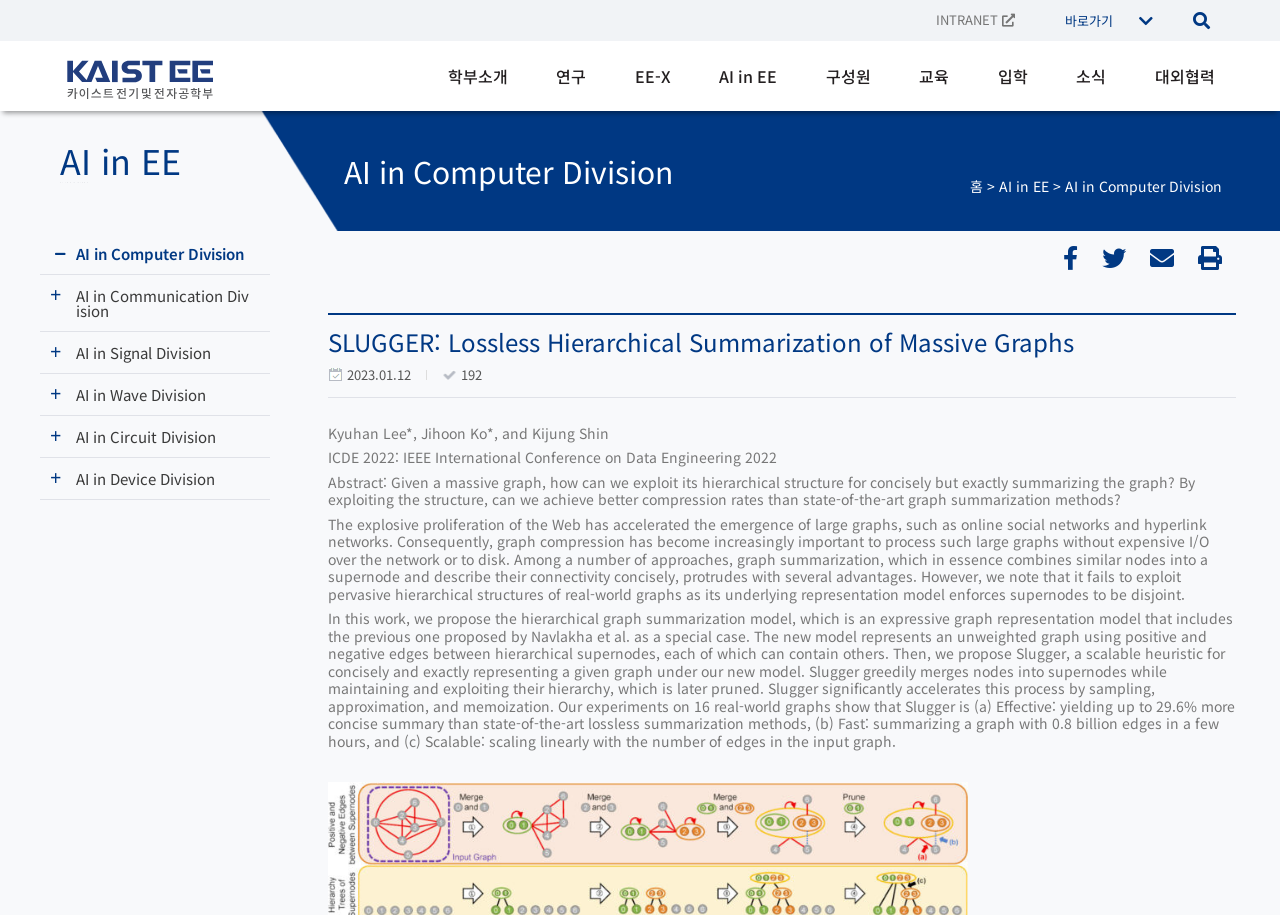Please find the bounding box coordinates of the section that needs to be clicked to achieve this instruction: "Click on the 'SLUGGER: Lossless Hierarchical Summarization of Massive Graphs' link".

[0.256, 0.361, 0.966, 0.387]